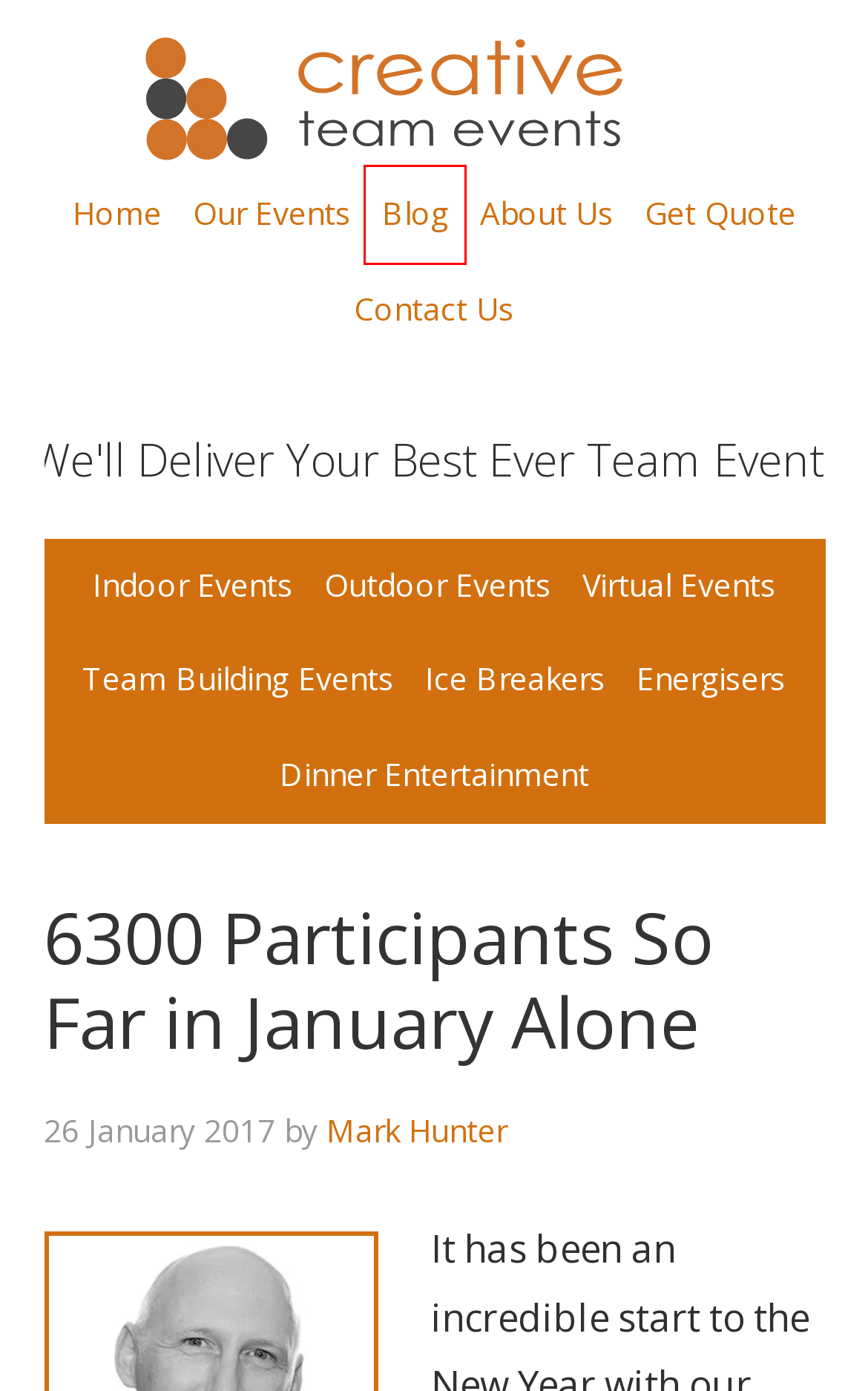A screenshot of a webpage is provided, featuring a red bounding box around a specific UI element. Identify the webpage description that most accurately reflects the new webpage after interacting with the selected element. Here are the candidates:
A. The TEAM BUILDING BLOG | Creative Team Events
B. Virtual team building activities | Creative Team Events
C. CREATIVE TEAM EVENTS
D. Ice breakers | Creative Team Events
E. About Us | Creative Team Events
F. TEAM BUILDING EVENTS | Creative Team Events
G. Get Your Quote | Creative Team Events
H. Popular OUTDOOR EVENTS | Creative Team Events

A